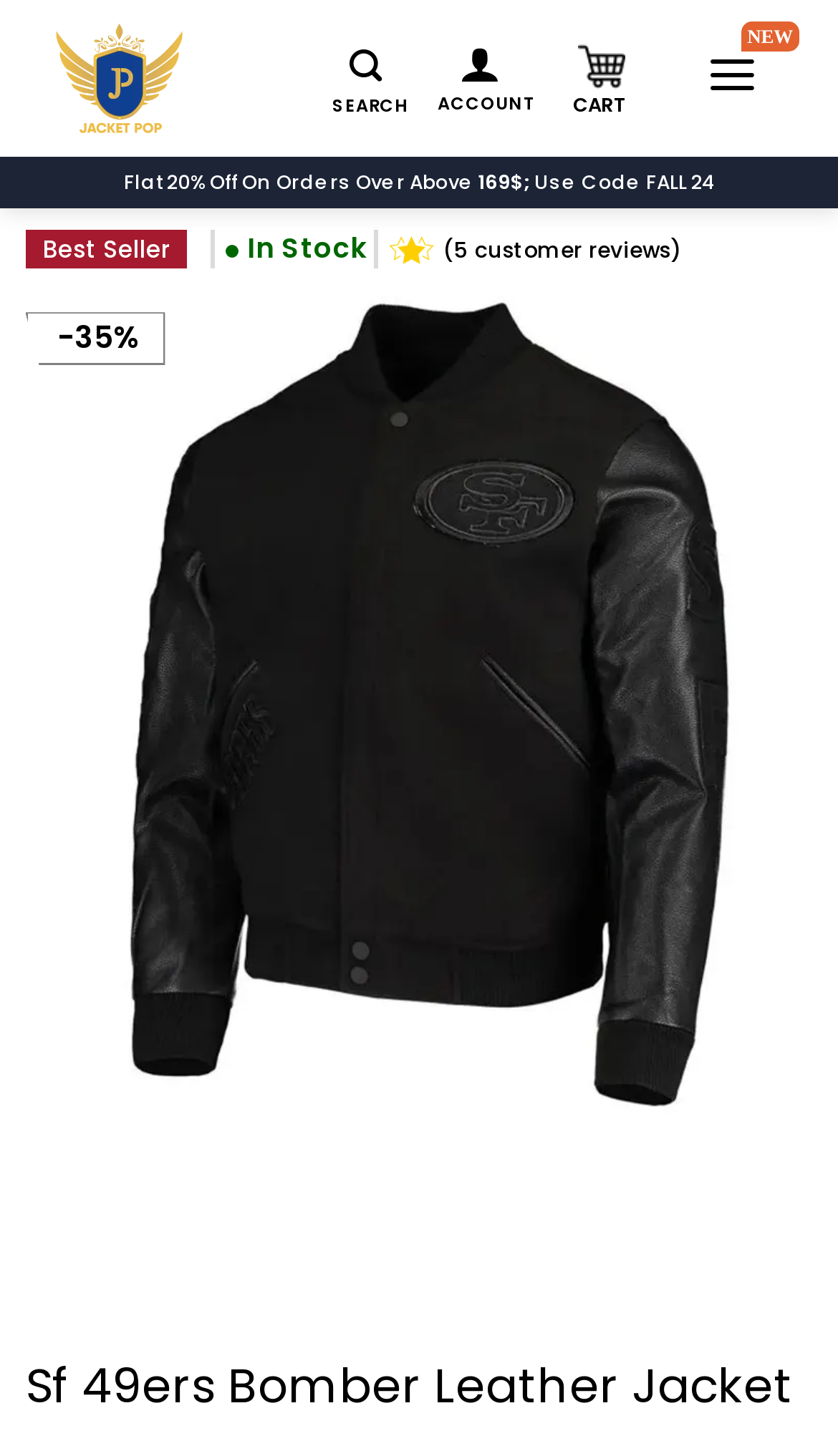Please answer the following query using a single word or phrase: 
What is the position of the 'Cart' link on the webpage?

Top right